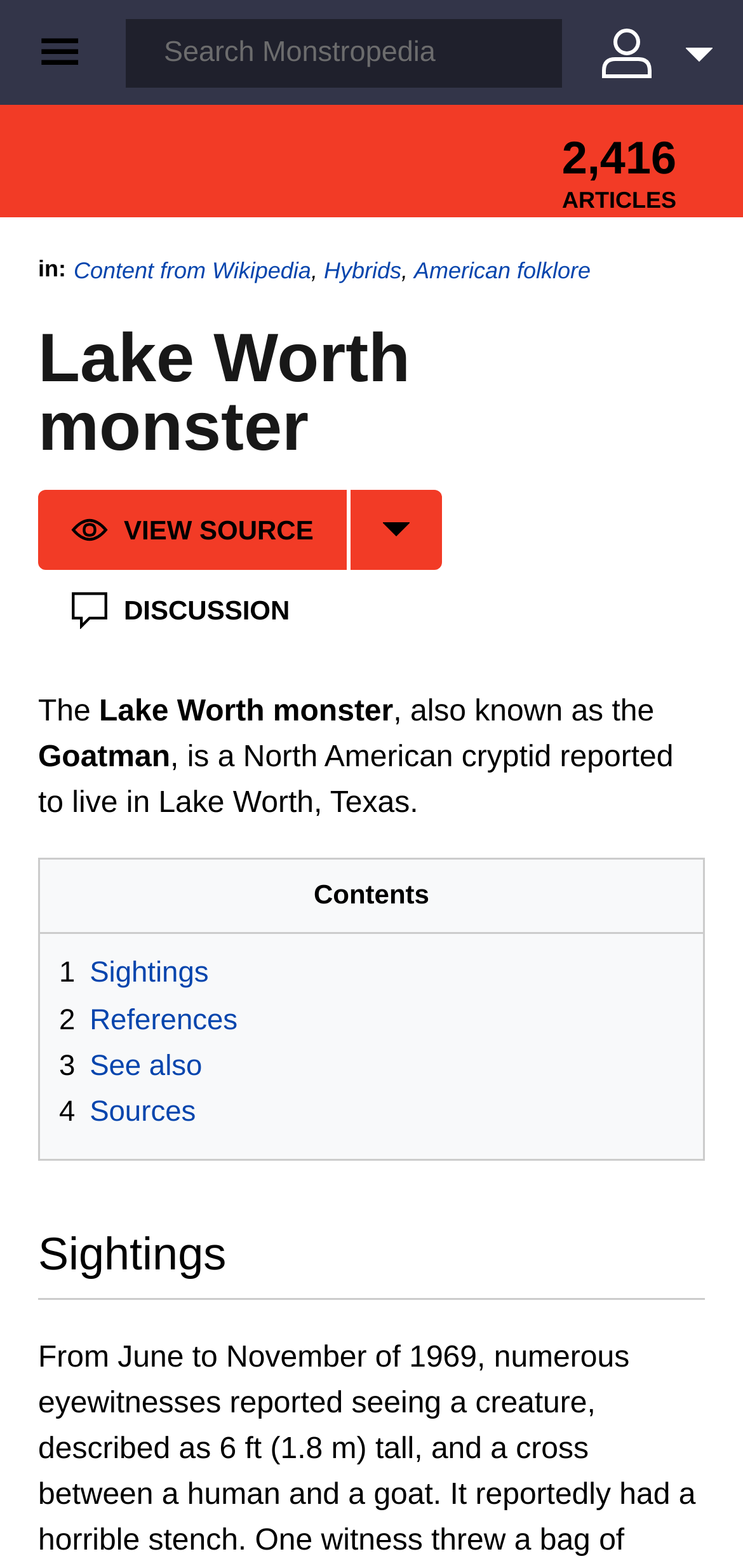From the image, can you give a detailed response to the question below:
How many articles are there in Monstropedia?

I found the answer by looking at the StaticText element '2,416' which is located near the 'ARTICLES' text, suggesting that it is the number of articles in Monstropedia.